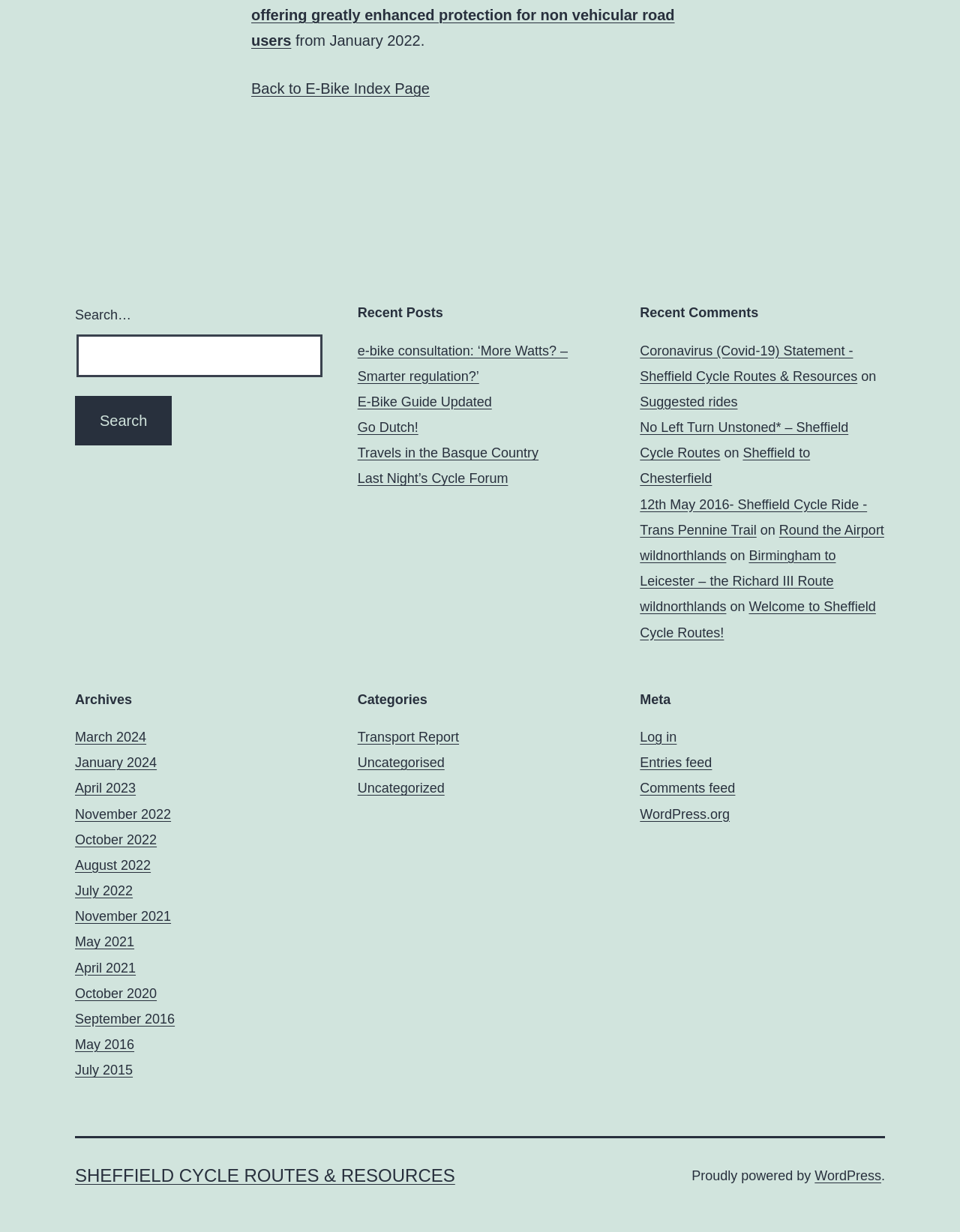Provide your answer to the question using just one word or phrase: What type of content is featured on this website?

Cycling-related content